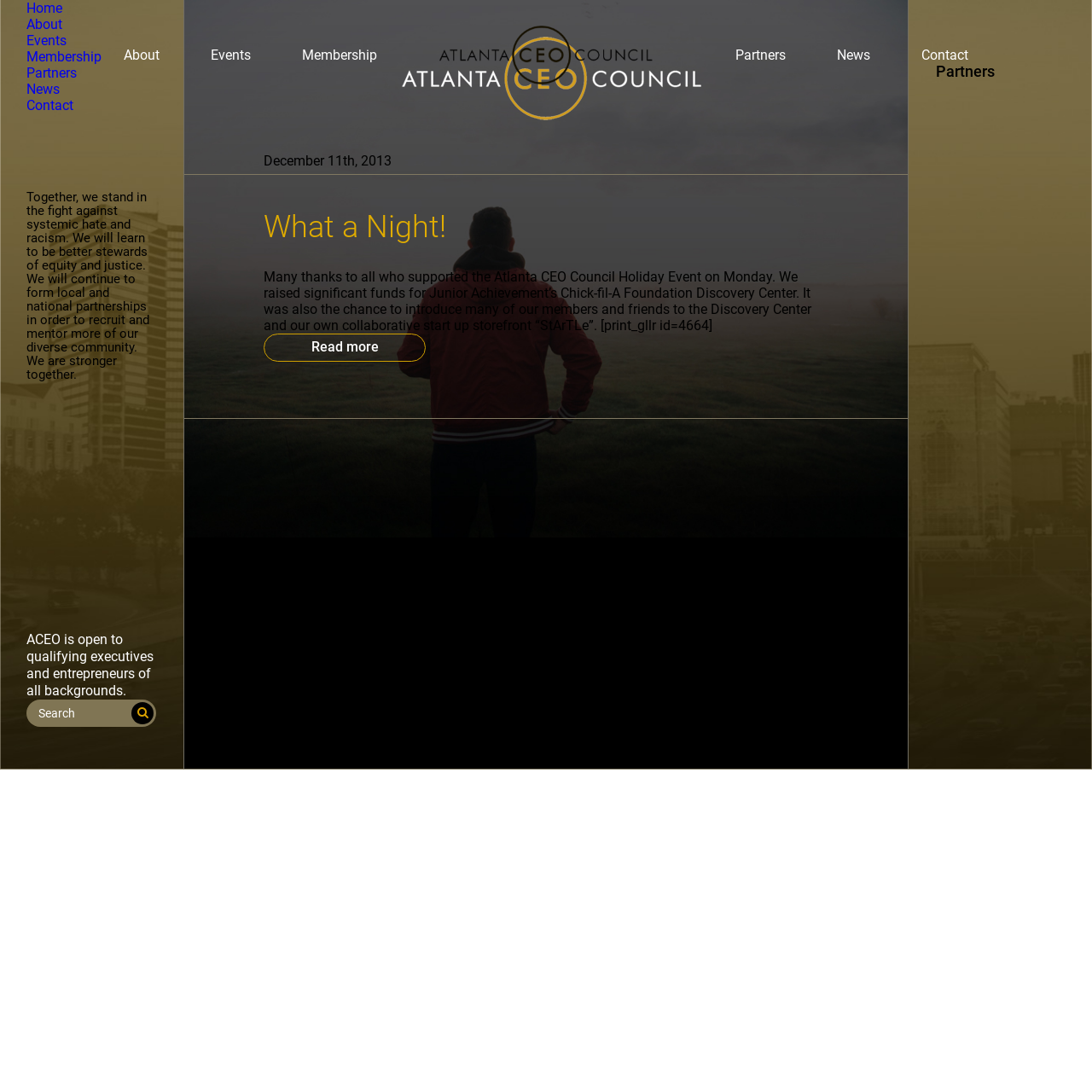Based on the element description, predict the bounding box coordinates (top-left x, top-left y, bottom-right x, bottom-right y) for the UI element in the screenshot: Membership

[0.024, 0.045, 0.093, 0.059]